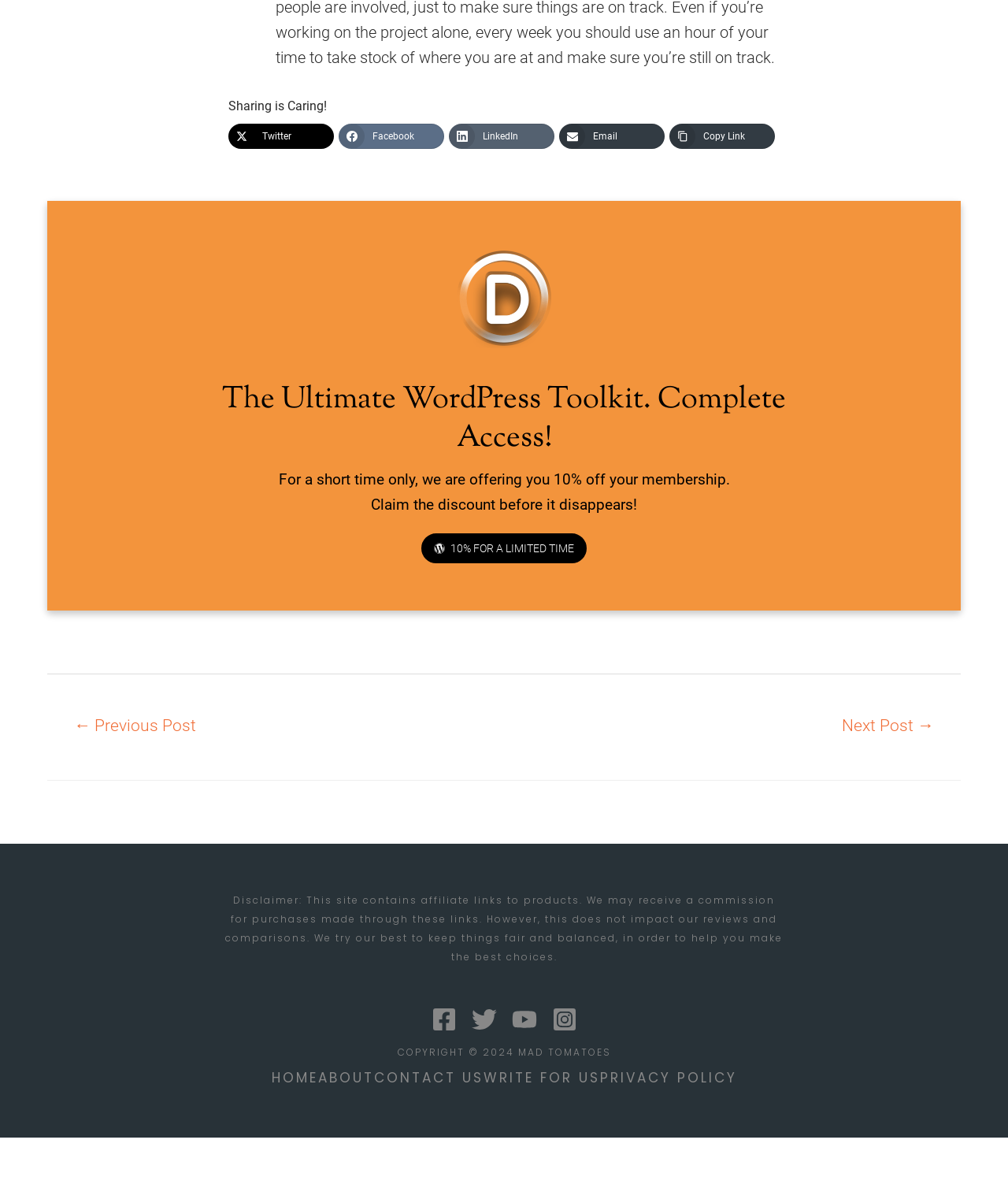Provide the bounding box coordinates for the area that should be clicked to complete the instruction: "Click Home".

None